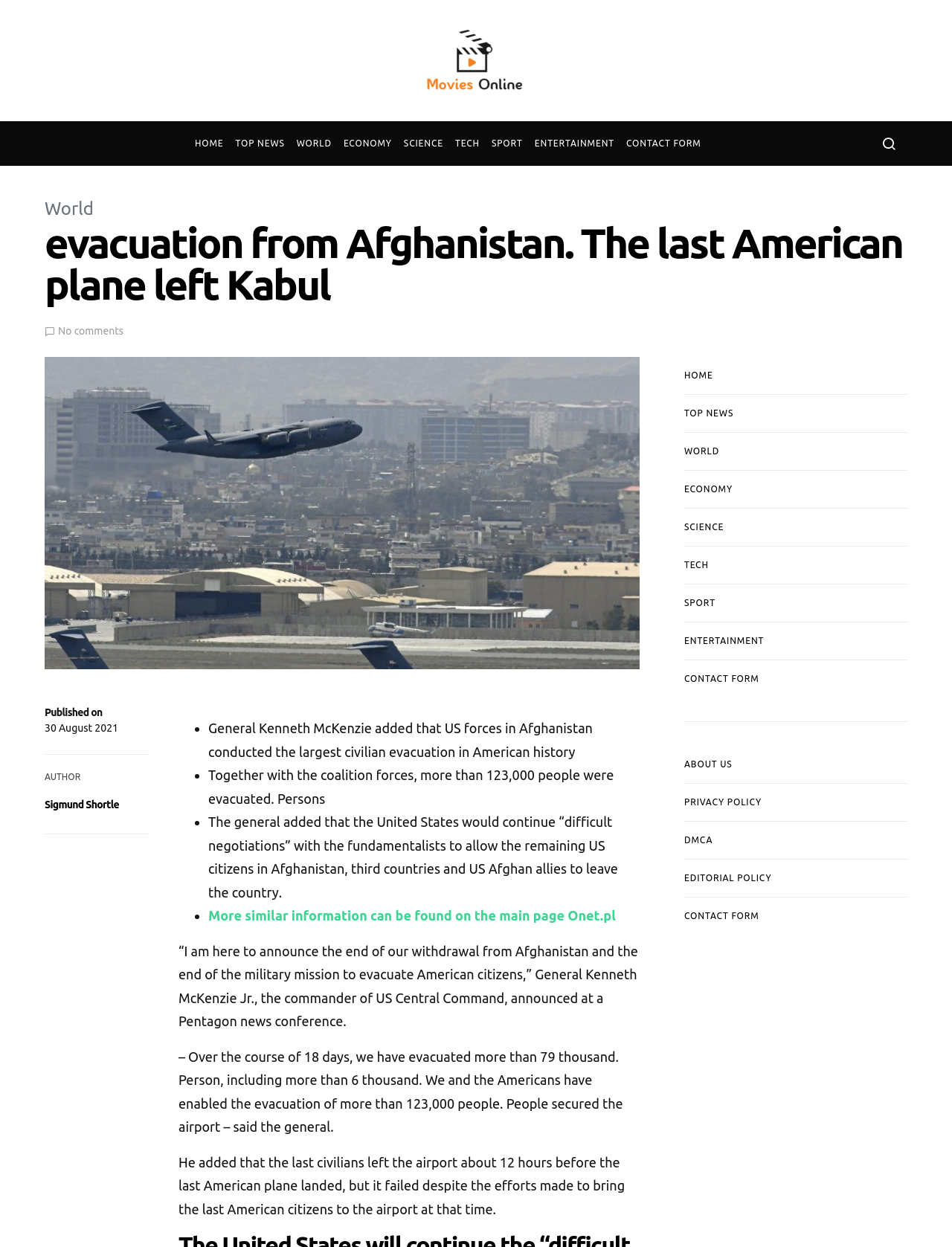Kindly determine the bounding box coordinates for the clickable area to achieve the given instruction: "Contact us through the contact form".

[0.652, 0.097, 0.736, 0.133]